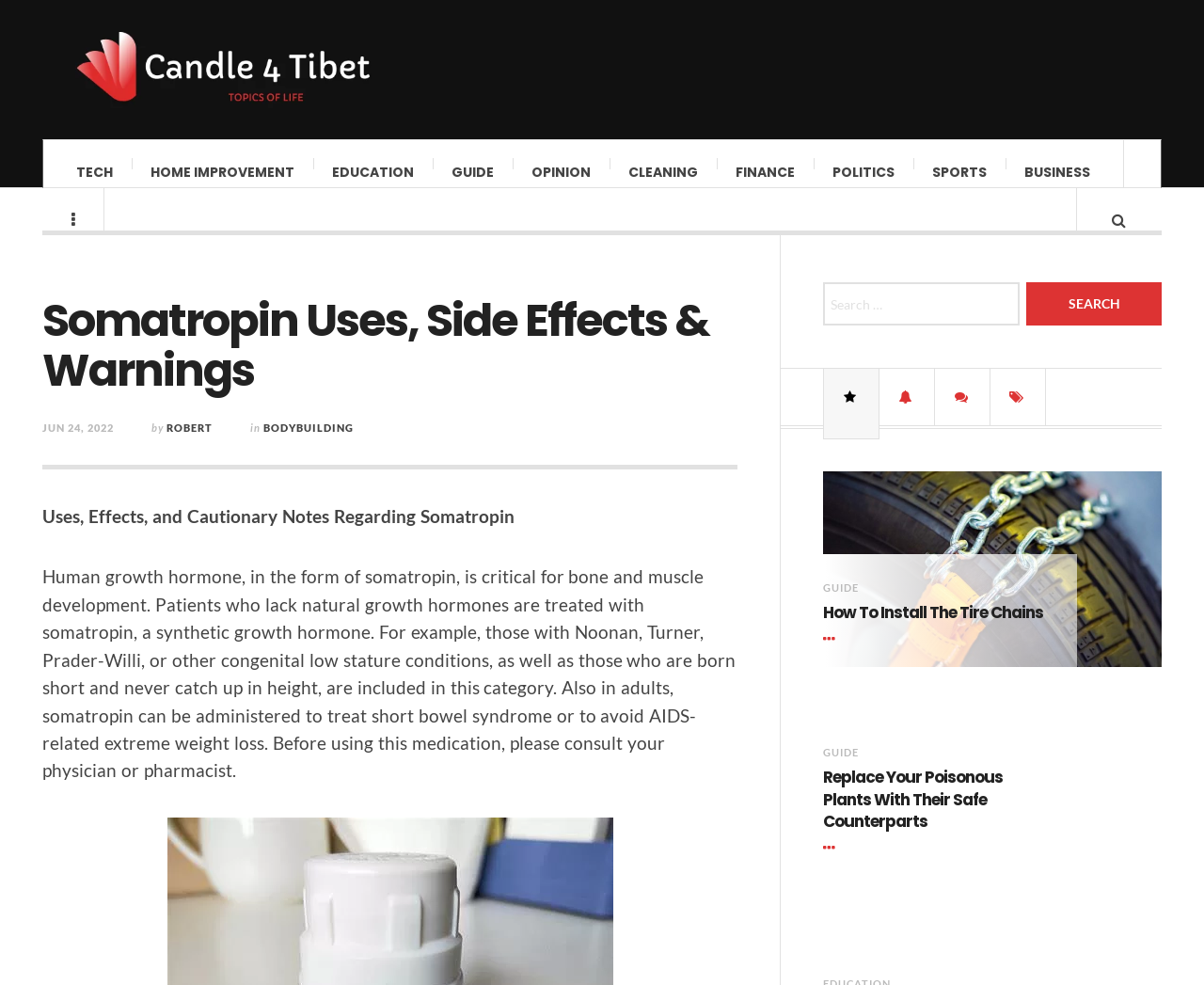Find the bounding box coordinates of the element's region that should be clicked in order to follow the given instruction: "check BODYBUILDING link". The coordinates should consist of four float numbers between 0 and 1, i.e., [left, top, right, bottom].

[0.27, 0.445, 0.345, 0.457]